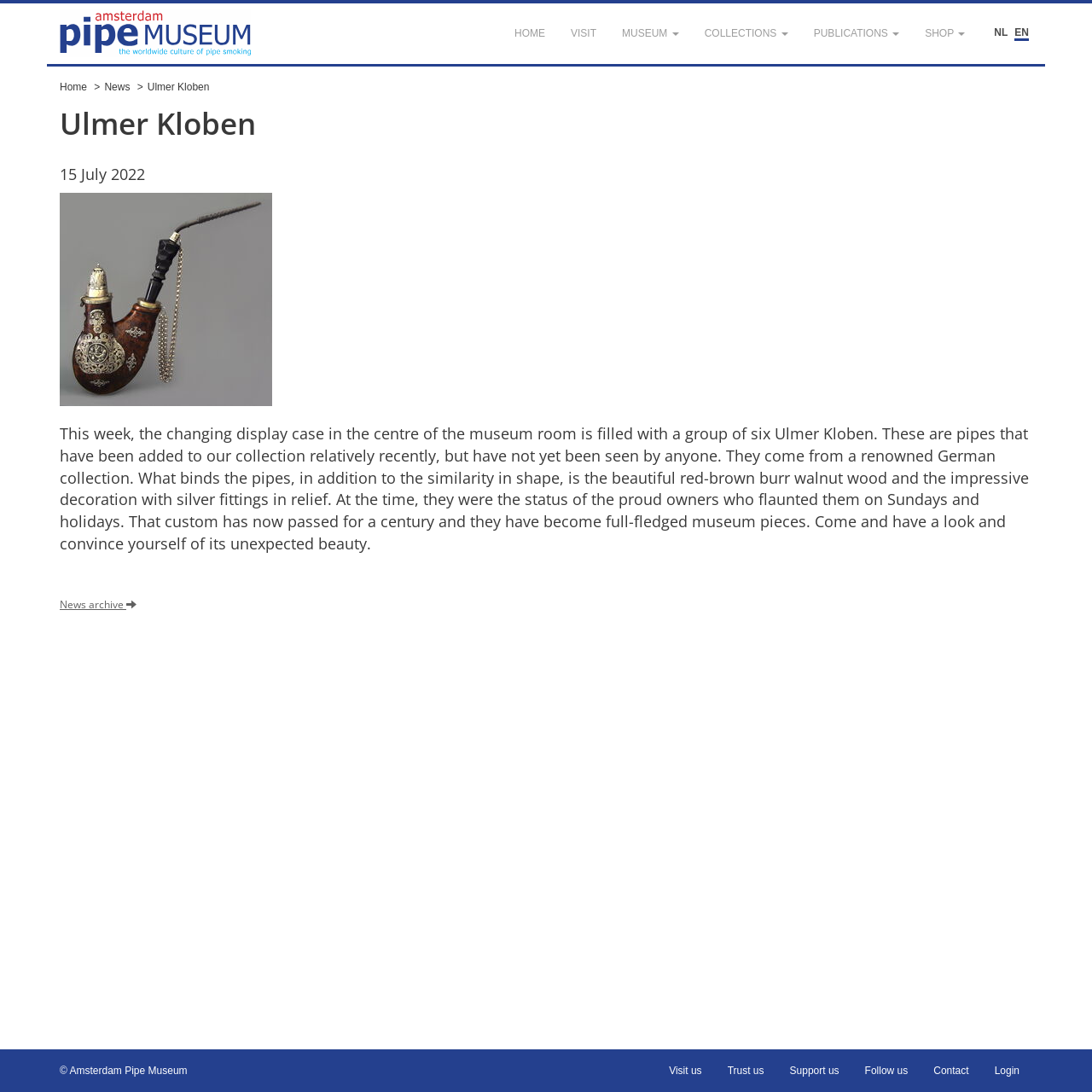Identify the bounding box coordinates of the area you need to click to perform the following instruction: "Go to the home page".

[0.459, 0.003, 0.511, 0.059]